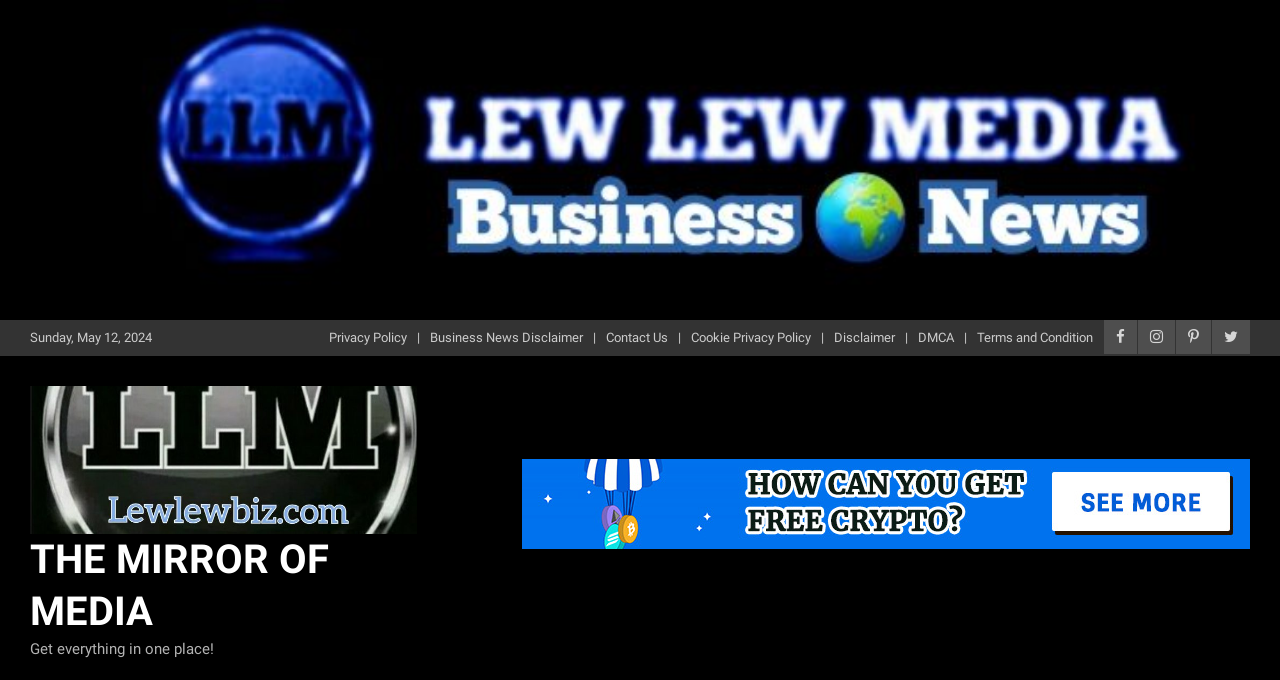Please study the image and answer the question comprehensively:
What is the name of the website?

I found the name of the website by looking at the heading element with the text 'THE MIRROR OF MEDIA' at the top of the webpage, which is also repeated in the link and image elements.